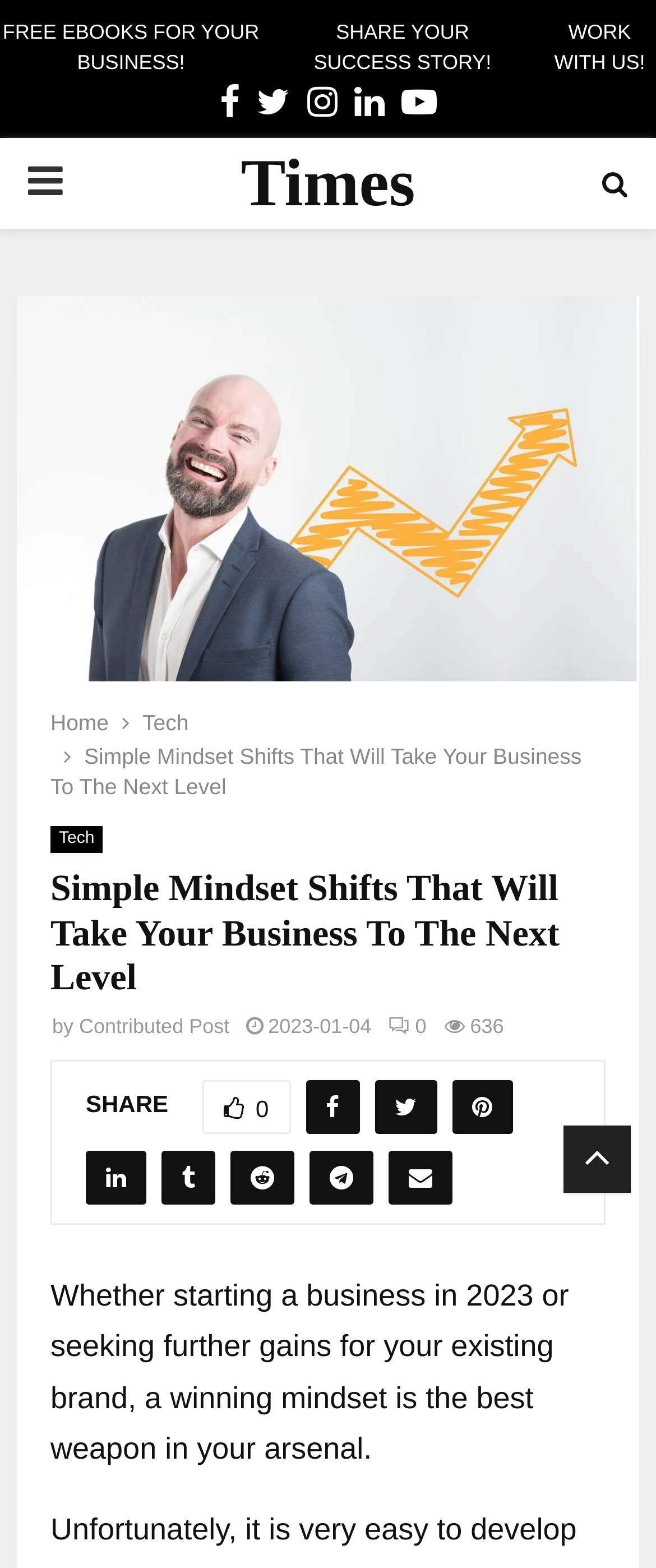Find the bounding box coordinates of the element you need to click on to perform this action: 'Click on 'SHARE' button'. The coordinates should be represented by four float values between 0 and 1, in the format [left, top, right, bottom].

[0.131, 0.696, 0.256, 0.713]